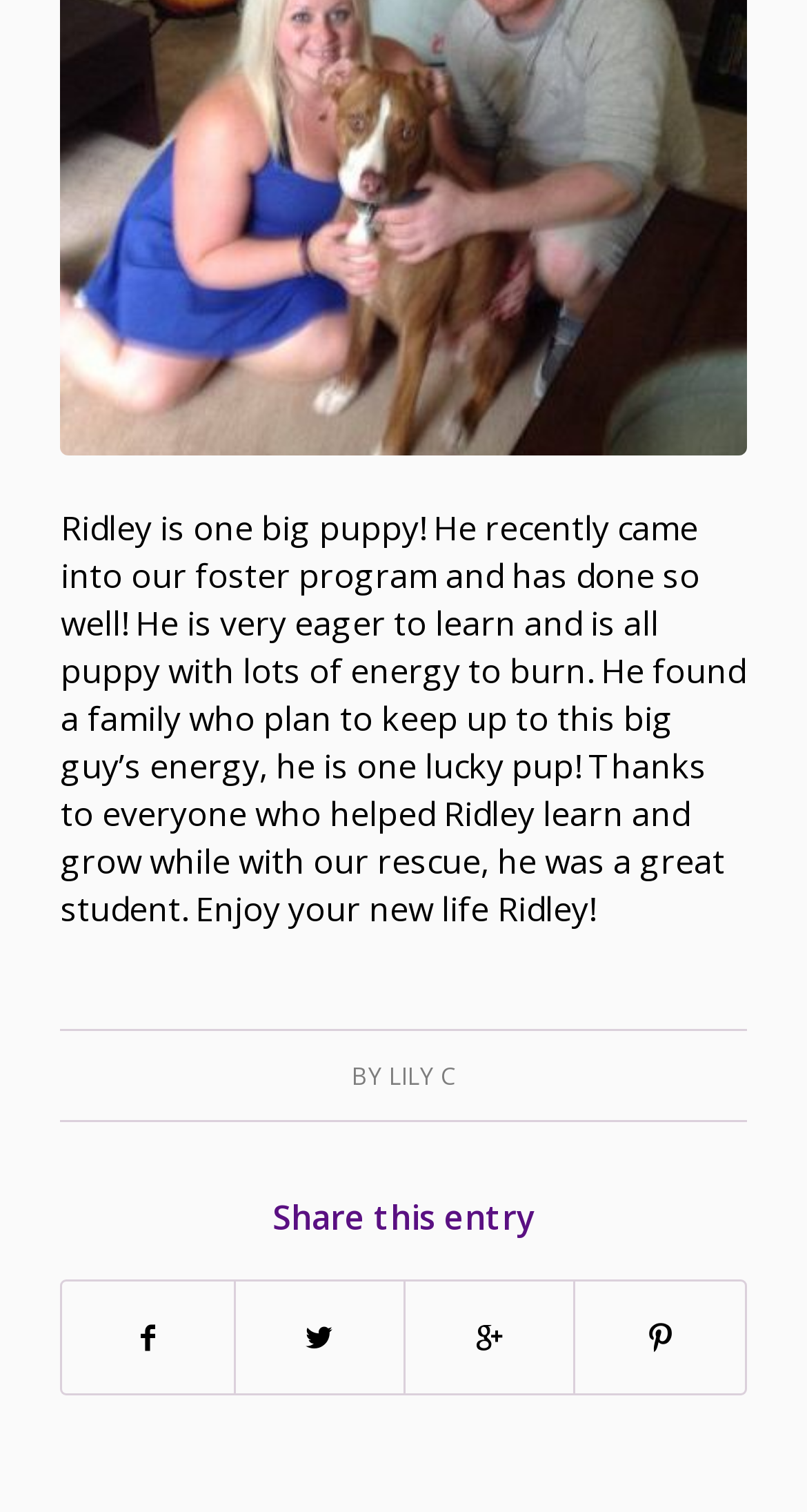Determine the bounding box for the HTML element described here: "Lily C". The coordinates should be given as [left, top, right, bottom] with each number being a float between 0 and 1.

[0.482, 0.701, 0.564, 0.722]